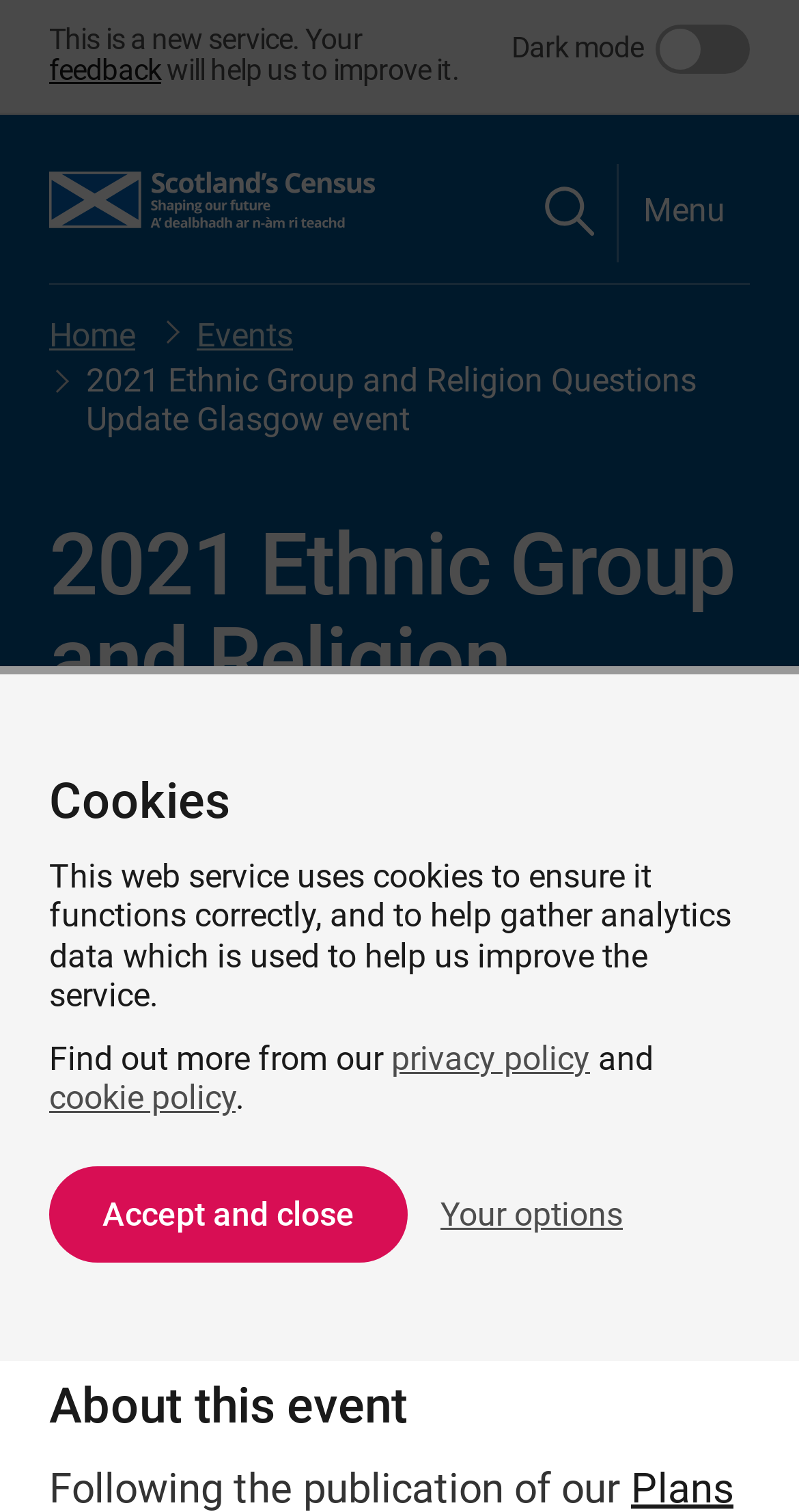Answer the question briefly using a single word or phrase: 
What is the function of the 'Dark mode' button?

To switch to dark mode